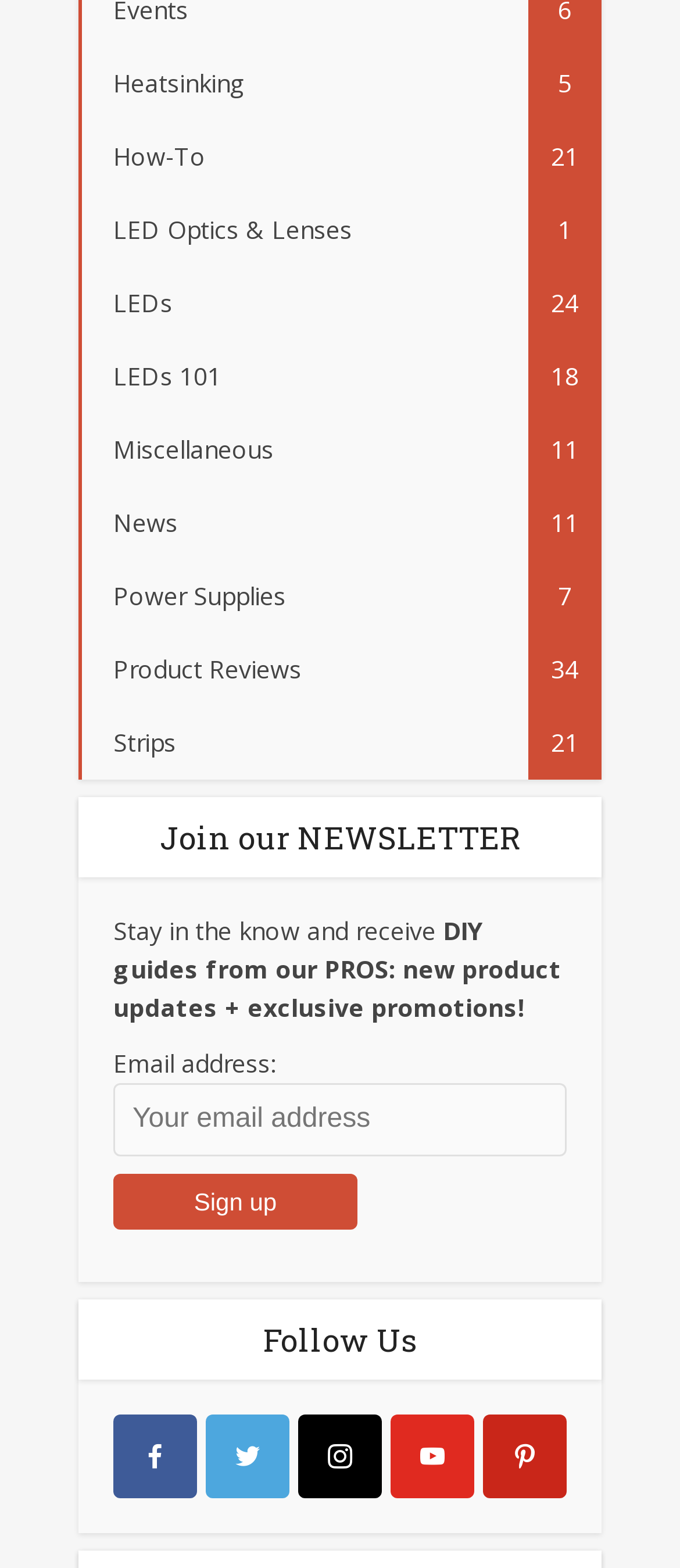Answer this question in one word or a short phrase: What is the button text below the email address textbox?

Sign up